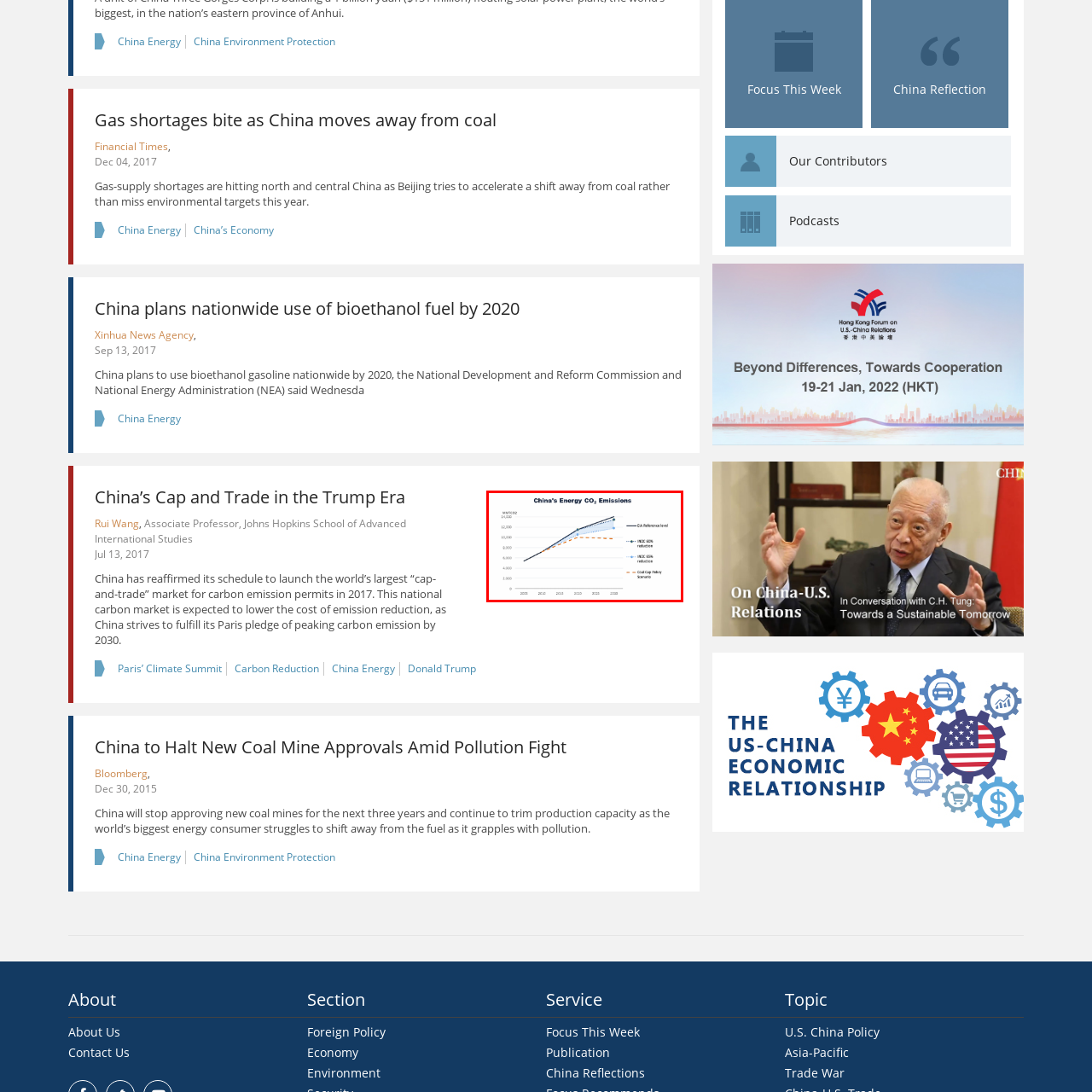Examine the area within the red bounding box and answer the following question using a single word or phrase:
What is the purpose of the Coal Cap Policy Scenario?

To illustrate impact of coal reduction policies